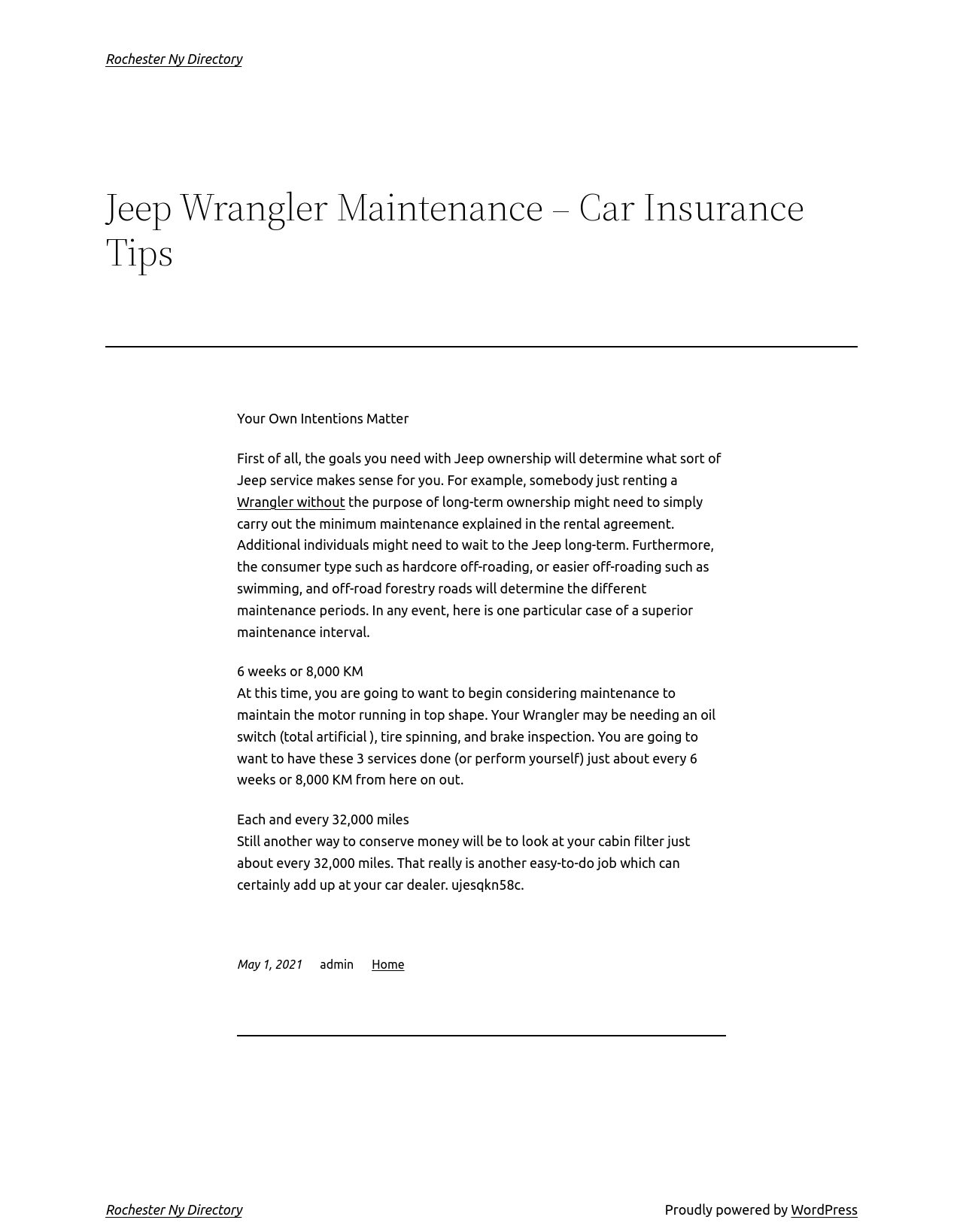Please answer the following question using a single word or phrase: 
When was the webpage last updated?

May 1, 2021